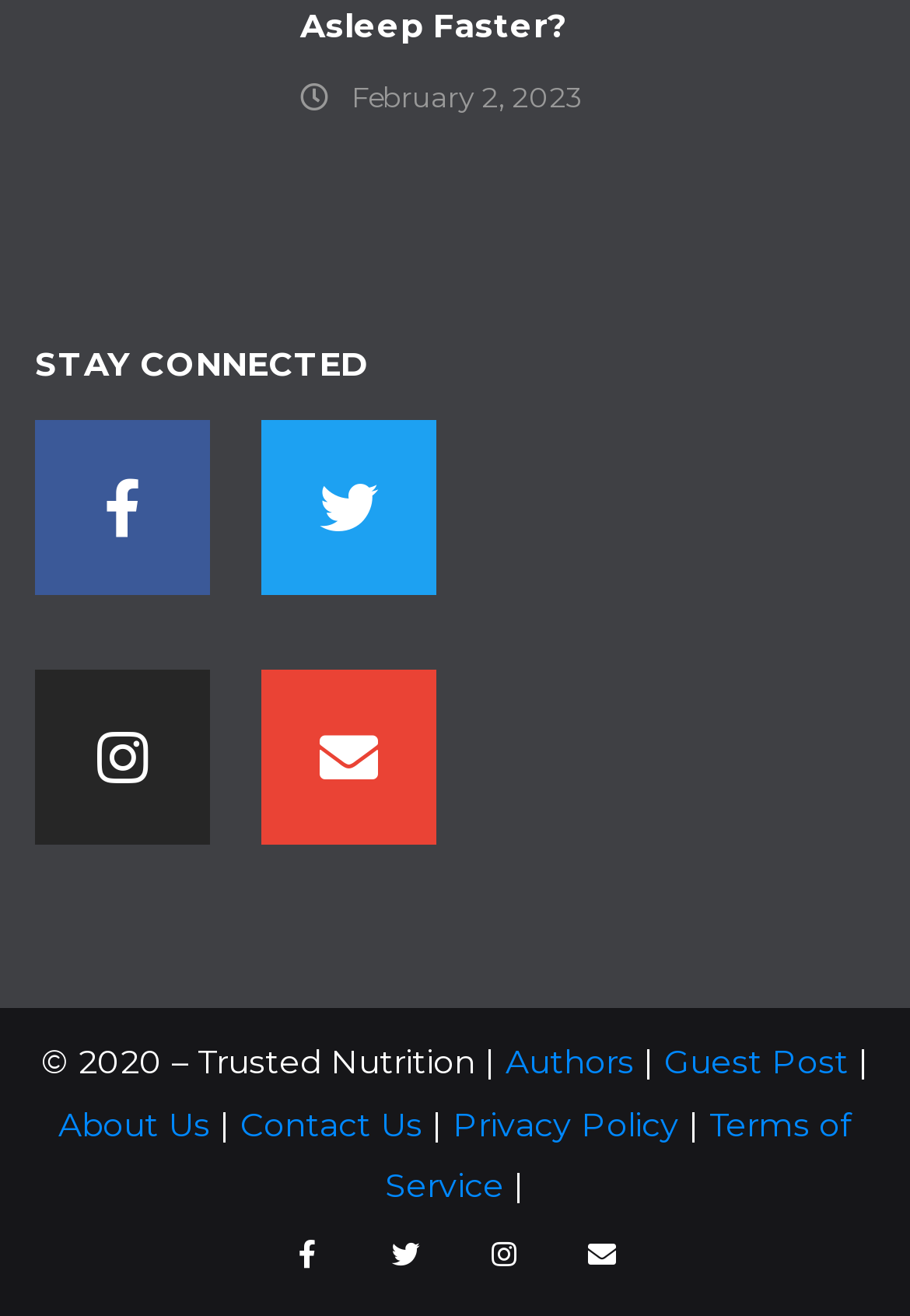Can you specify the bounding box coordinates of the area that needs to be clicked to fulfill the following instruction: "View Facebook page"?

[0.038, 0.319, 0.231, 0.452]